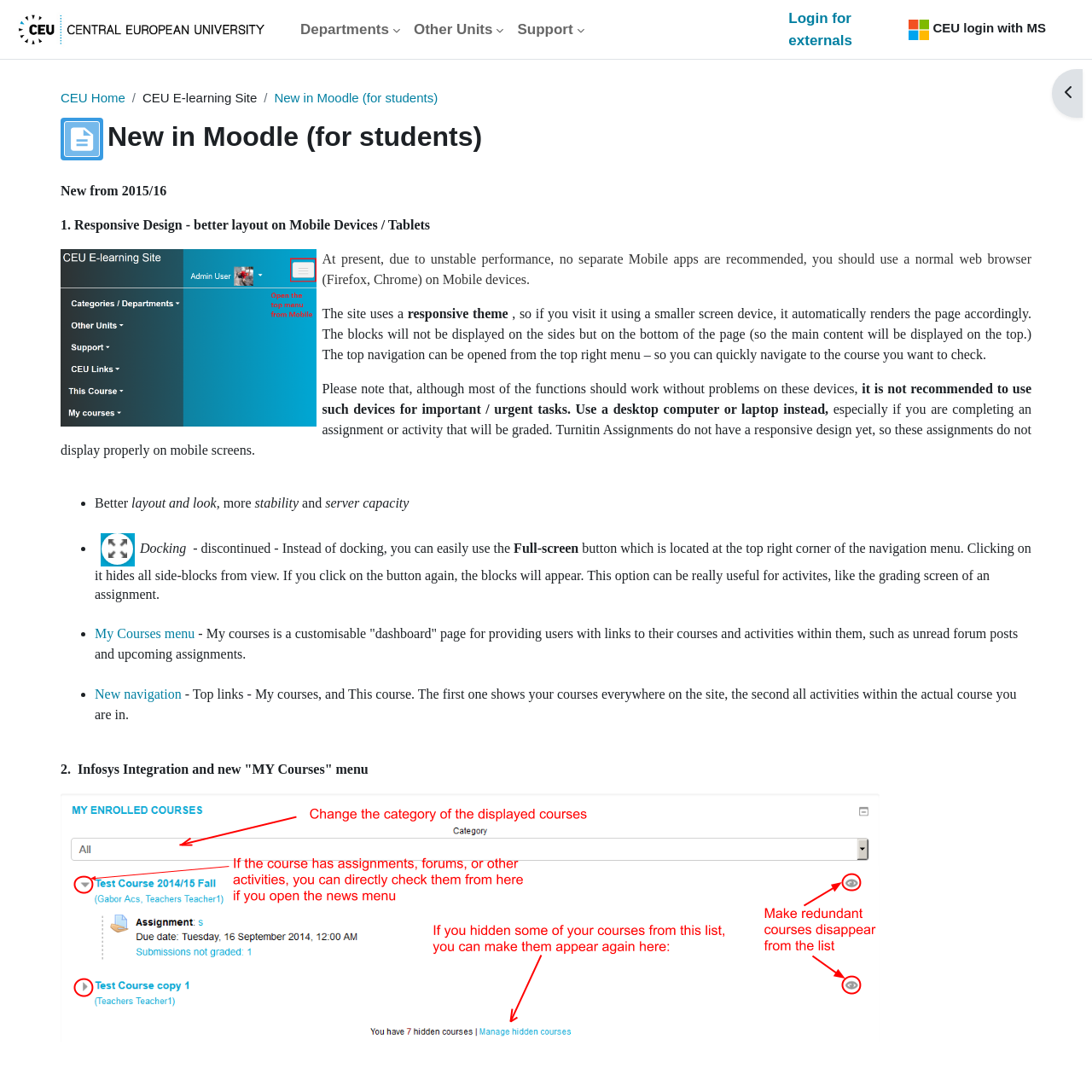Determine the bounding box coordinates of the area to click in order to meet this instruction: "Check New in Moodle (for students)".

[0.251, 0.082, 0.401, 0.096]